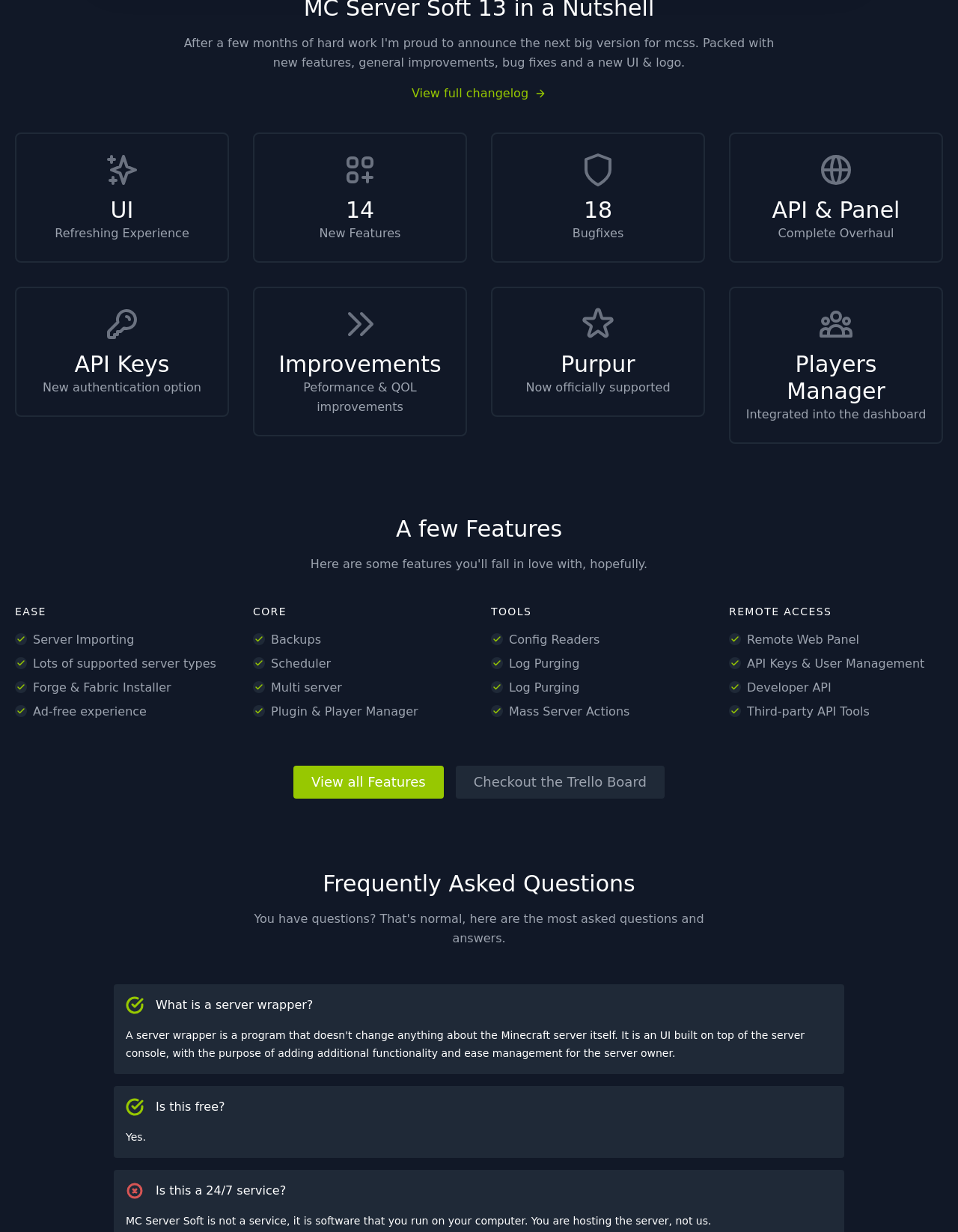Given the element description "Checkout the Trello Board", identify the bounding box of the corresponding UI element.

[0.476, 0.622, 0.694, 0.648]